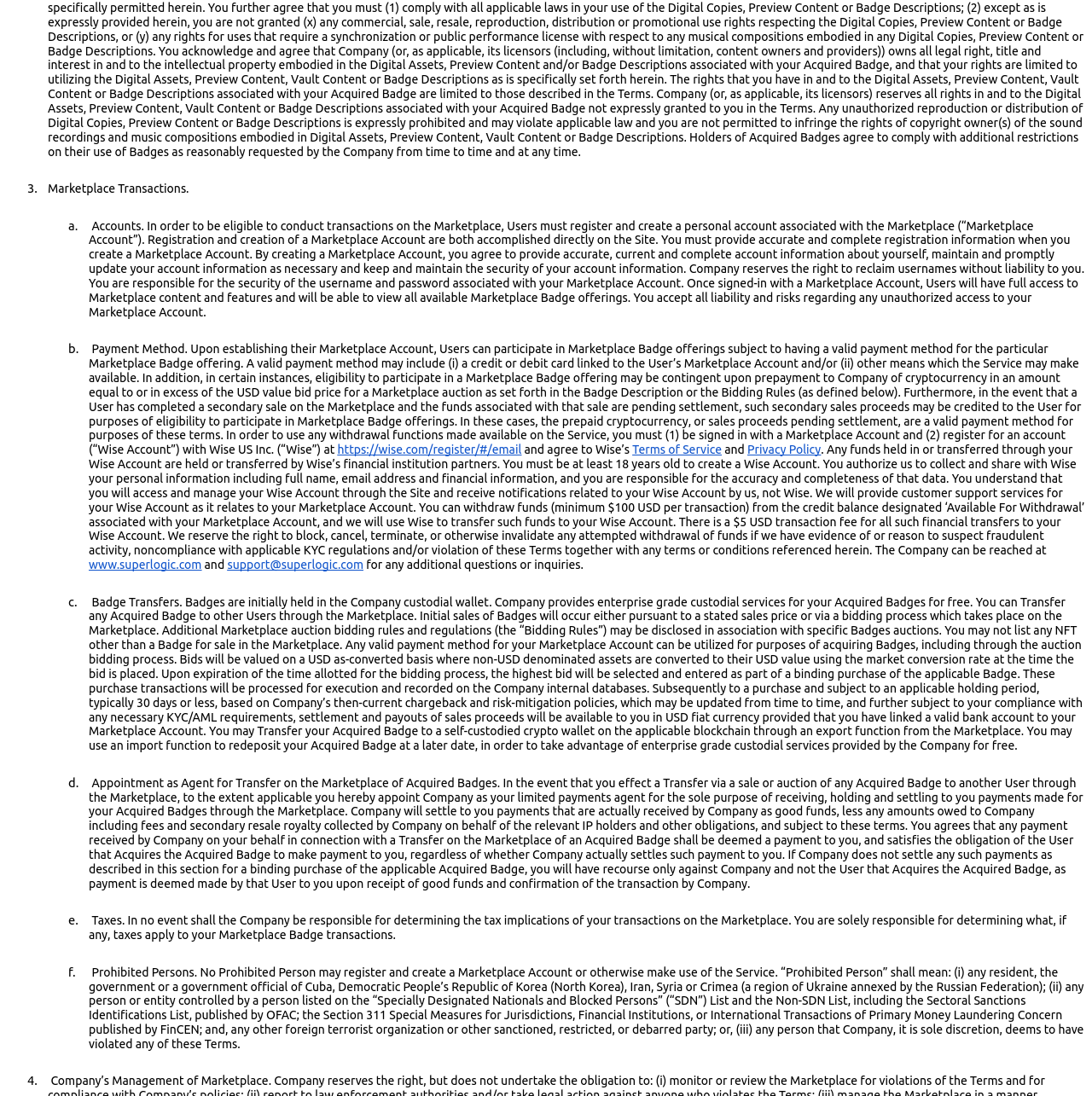Analyze the image and answer the question with as much detail as possible: 
What is the company's role in badge transfers?

The webpage states that the company acts as a limited payments agent for the sole purpose of receiving, holding, and settling payments made for acquired badges through the Marketplace, and the company will settle payments to users less any amounts owed to the company including fees and secondary resale royalty.